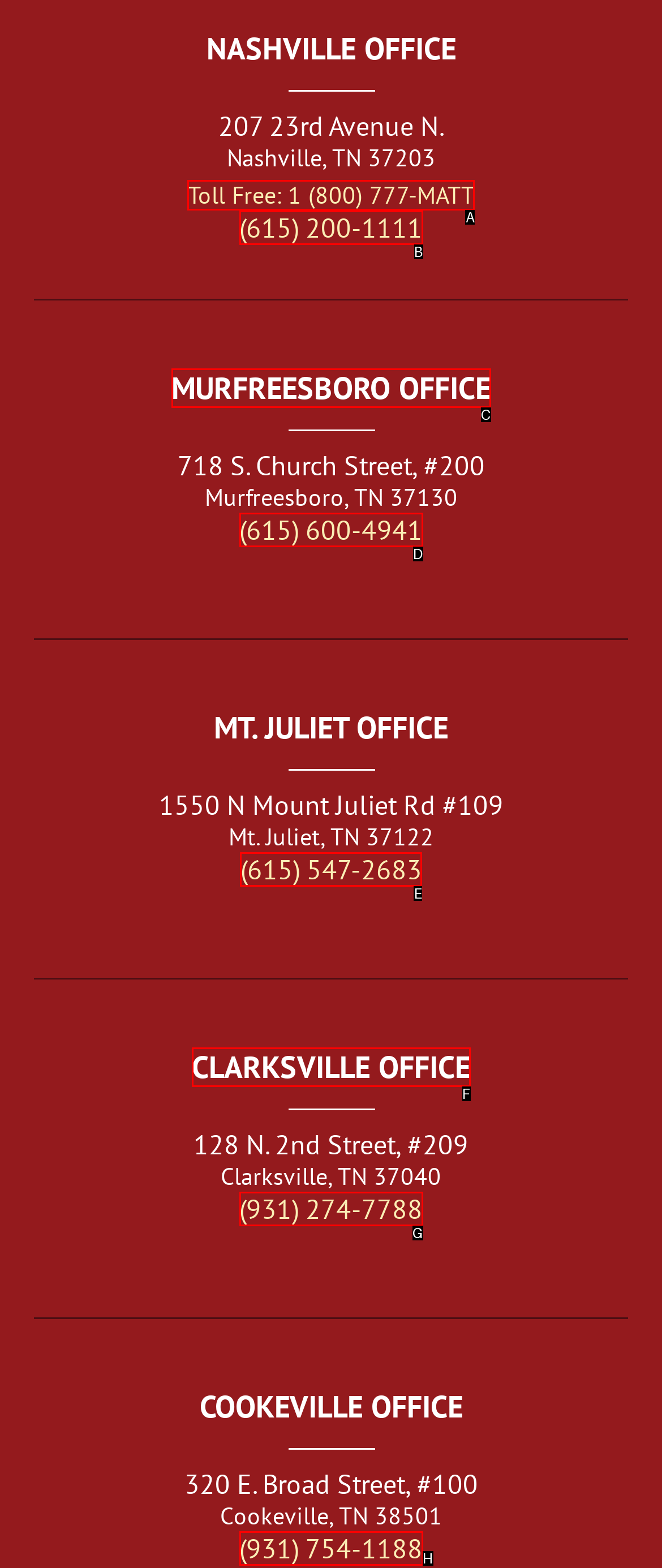To achieve the task: Call the toll-free number, which HTML element do you need to click?
Respond with the letter of the correct option from the given choices.

A